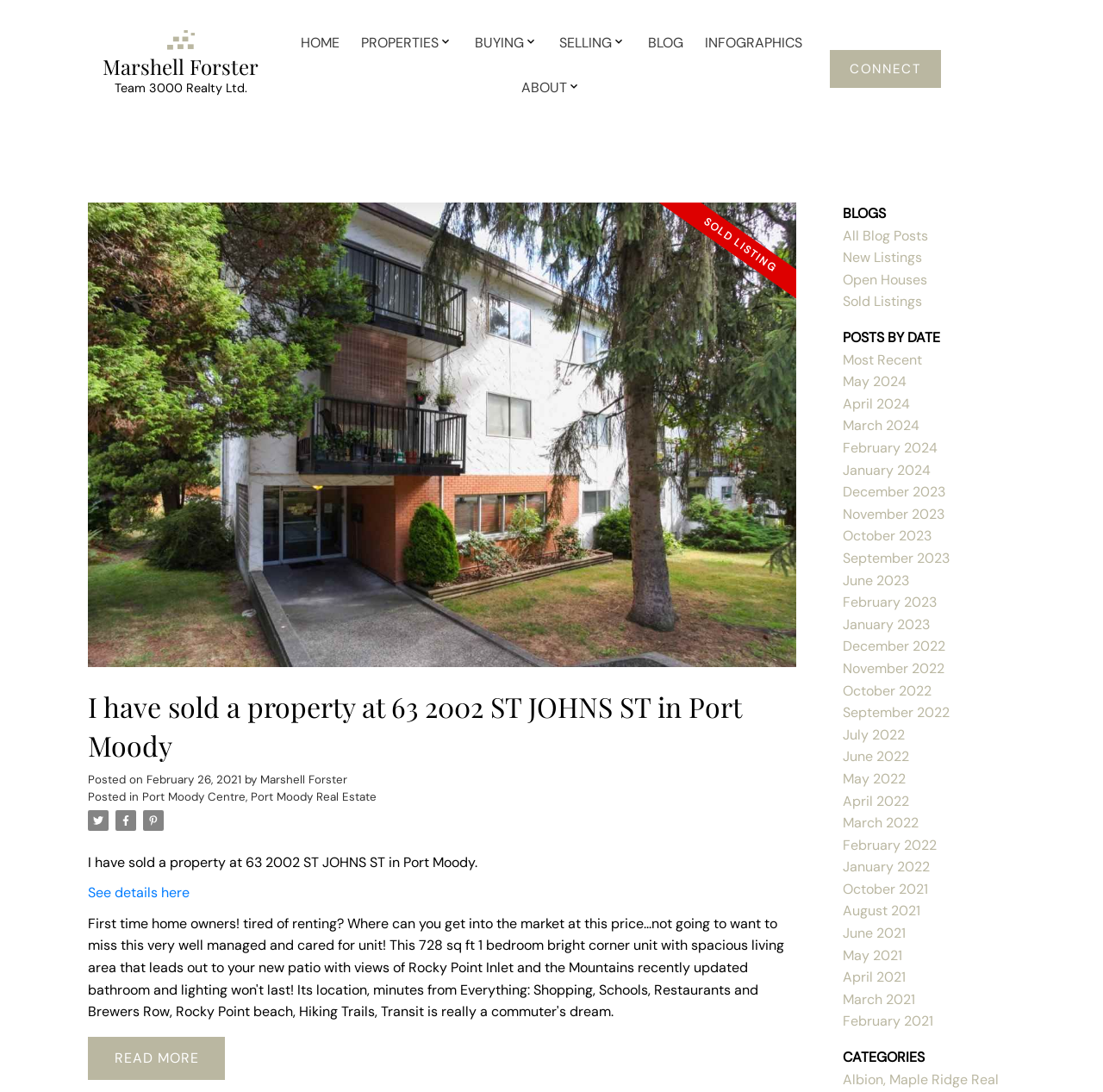Point out the bounding box coordinates of the section to click in order to follow this instruction: "Join the newsletter".

None